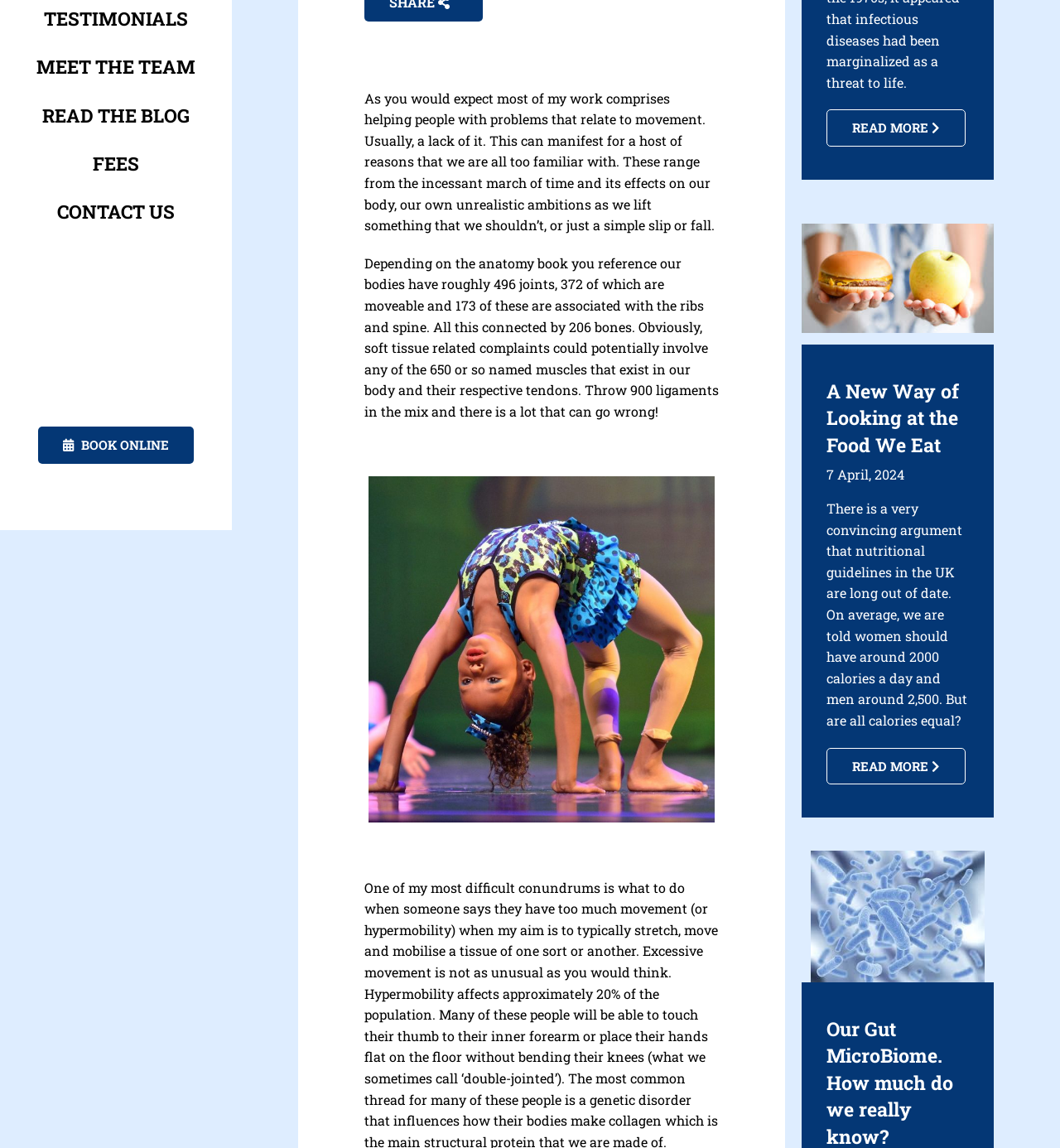For the element described, predict the bounding box coordinates as (top-left x, top-left y, bottom-right x, bottom-right y). All values should be between 0 and 1. Element description: Read the Blog

[0.0, 0.08, 0.219, 0.122]